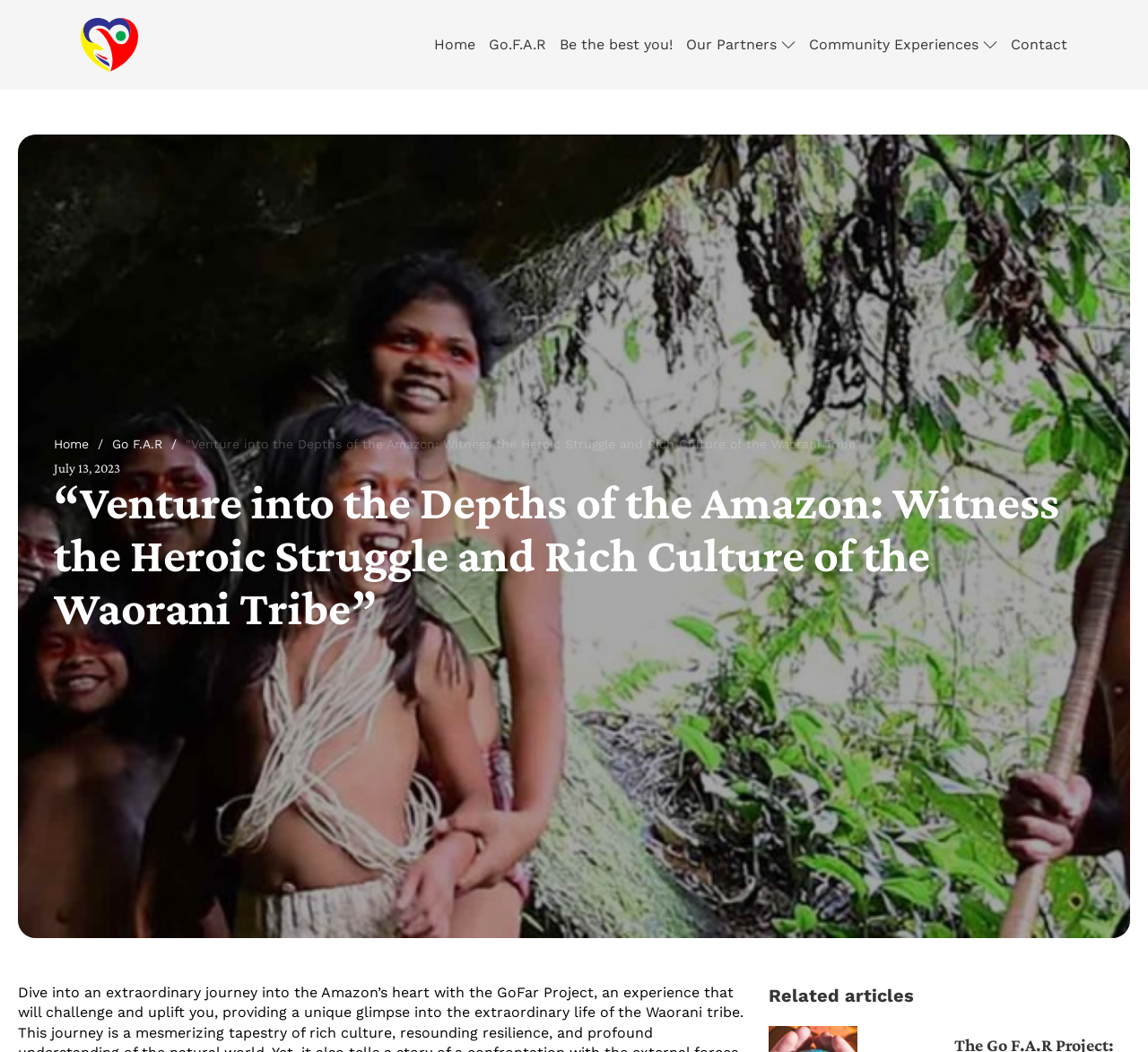Using floating point numbers between 0 and 1, provide the bounding box coordinates in the format (top-left x, top-left y, bottom-right x, bottom-right y). Locate the UI element described here: Contact

[0.88, 0.035, 0.93, 0.05]